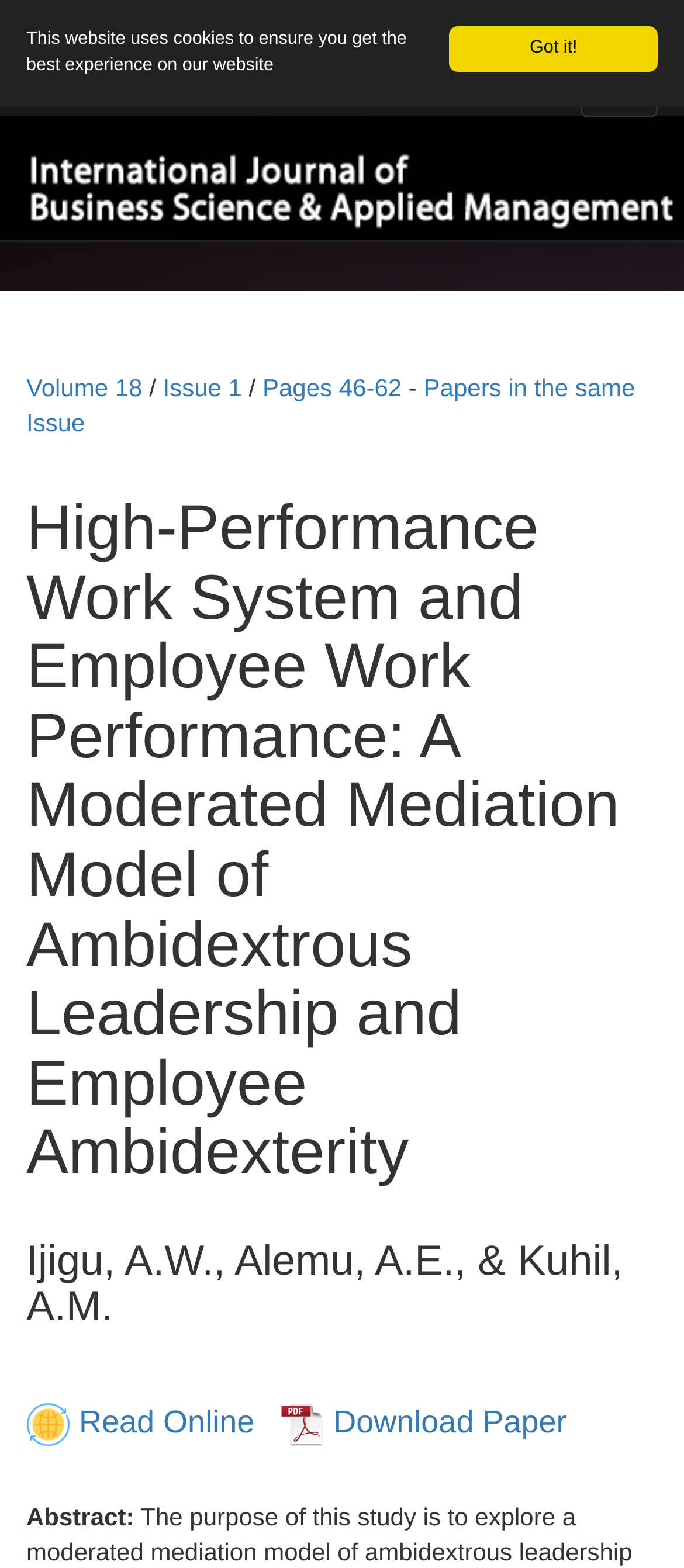Refer to the image and answer the question with as much detail as possible: What are the page numbers of the paper?

I found the answer by looking at the link with the text 'Pages 46-62' which is located at the top of the webpage, below the volume and issue number.